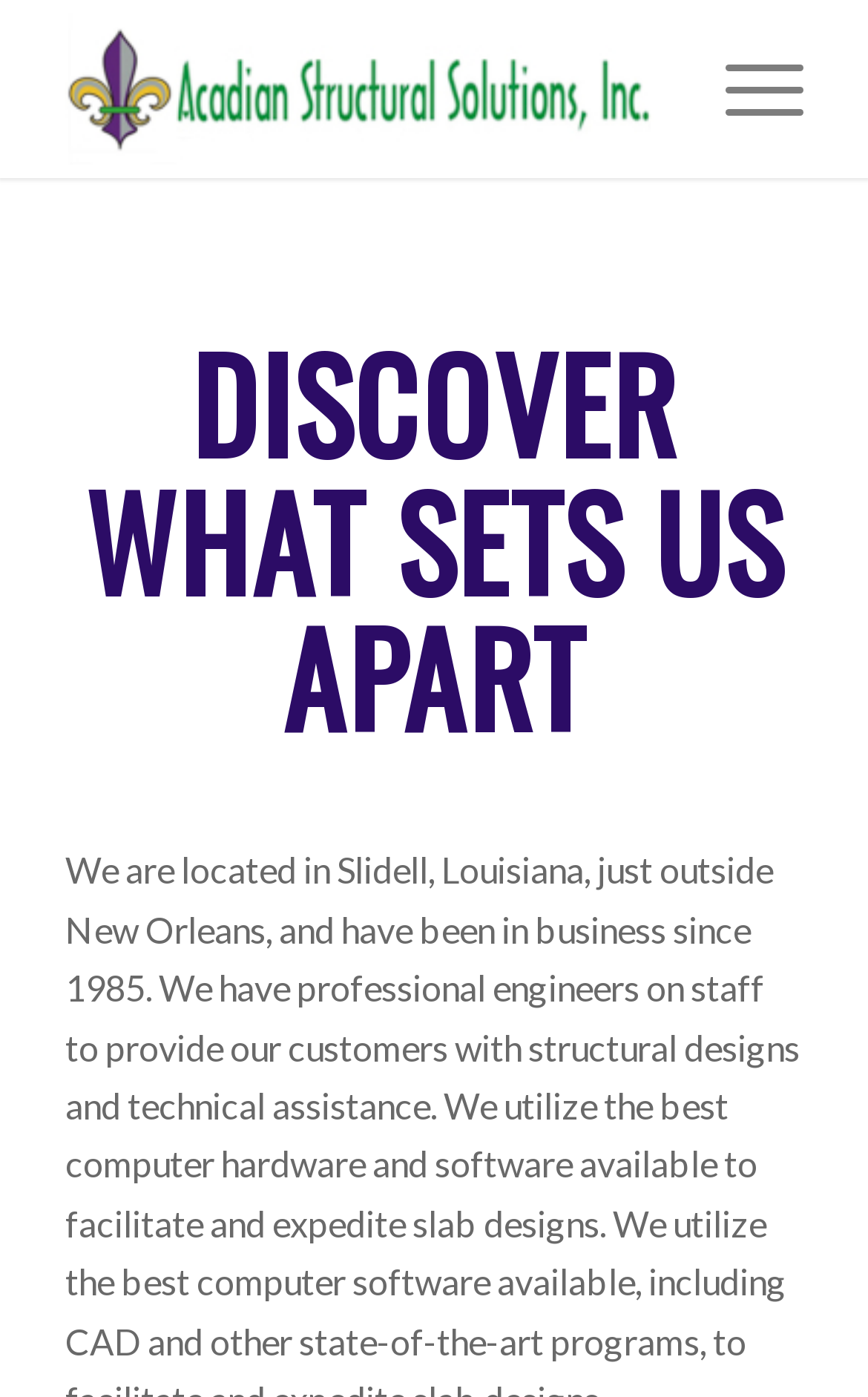Refer to the element description aria-label="Acadian Structural Solutions" and identify the corresponding bounding box in the screenshot. Format the coordinates as (top-left x, top-left y, bottom-right x, bottom-right y) with values in the range of 0 to 1.

[0.075, 0.0, 0.755, 0.127]